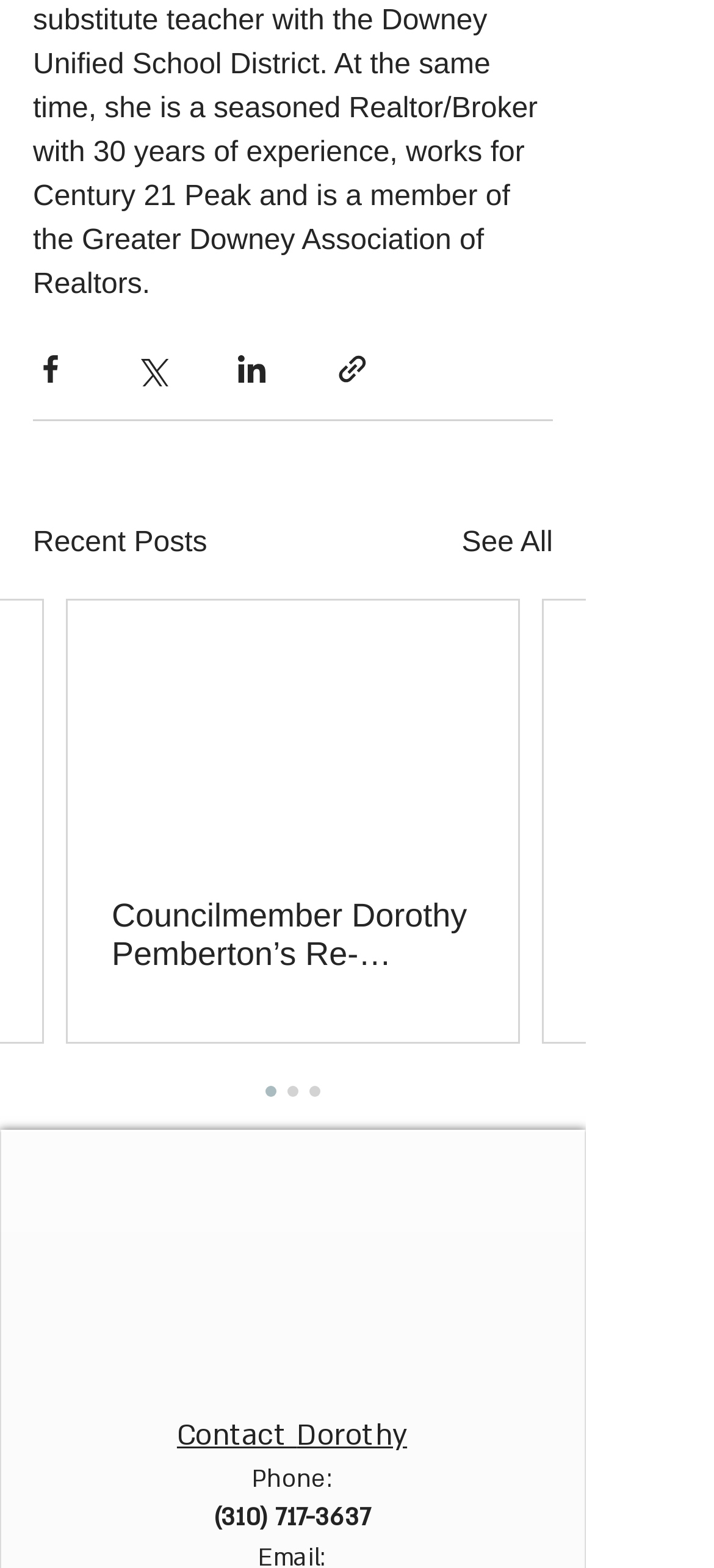Locate the bounding box coordinates of the clickable region necessary to complete the following instruction: "View recent posts". Provide the coordinates in the format of four float numbers between 0 and 1, i.e., [left, top, right, bottom].

[0.046, 0.333, 0.29, 0.361]